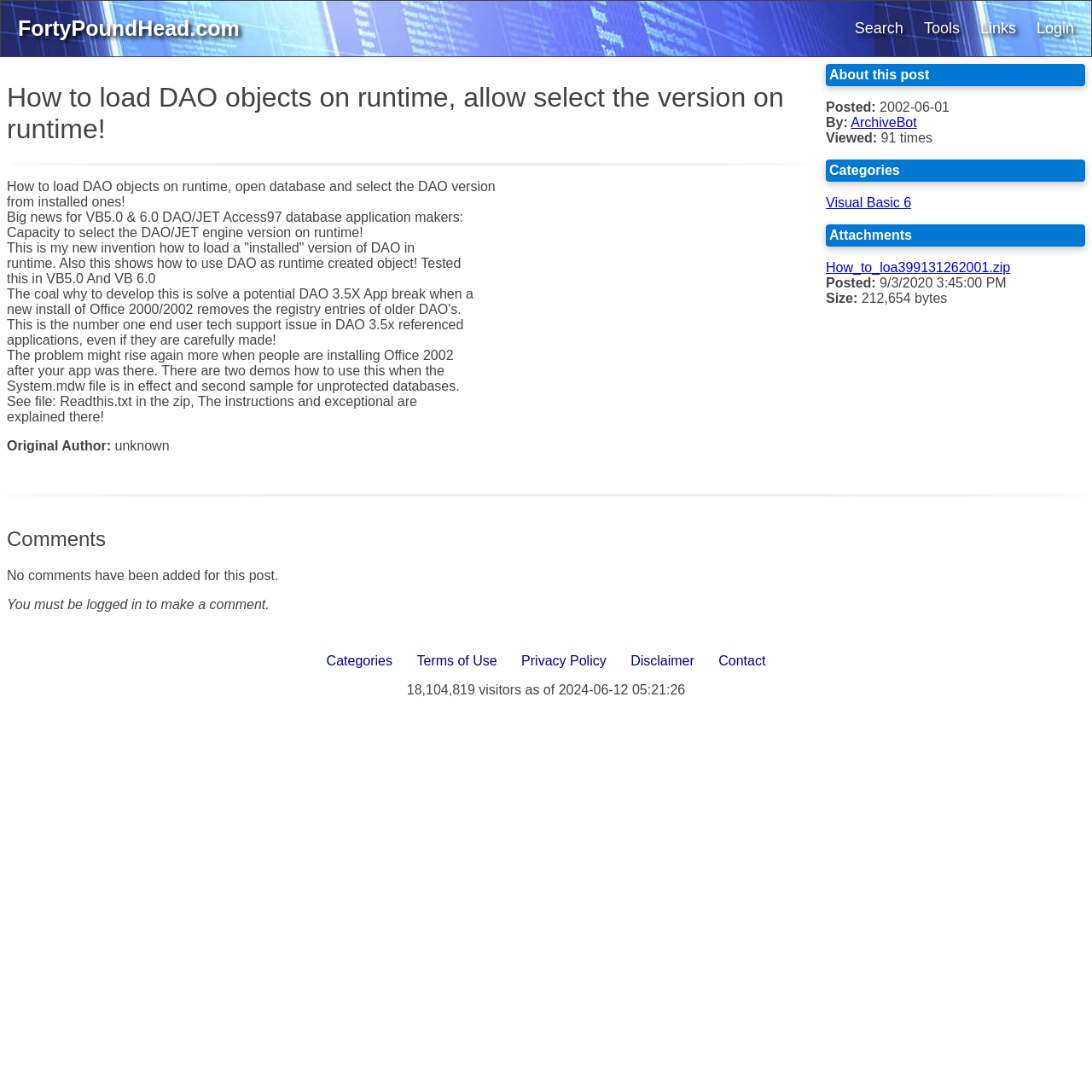Find and indicate the bounding box coordinates of the region you should select to follow the given instruction: "Search for something".

[0.773, 0.007, 0.837, 0.045]